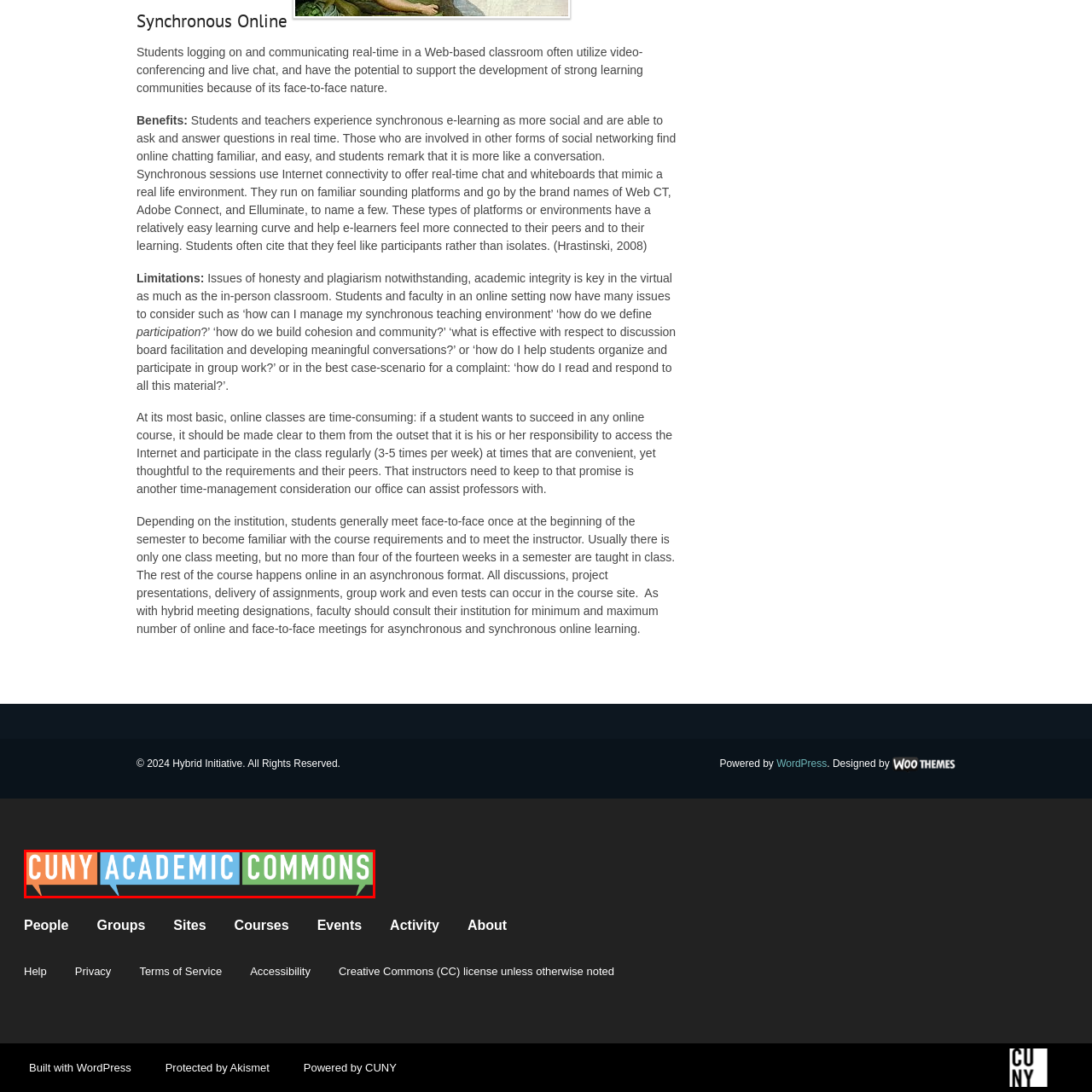Using the image highlighted in the red border, answer the following question concisely with a word or phrase:
What does the logo symbolize?

collaborative and educational spirit